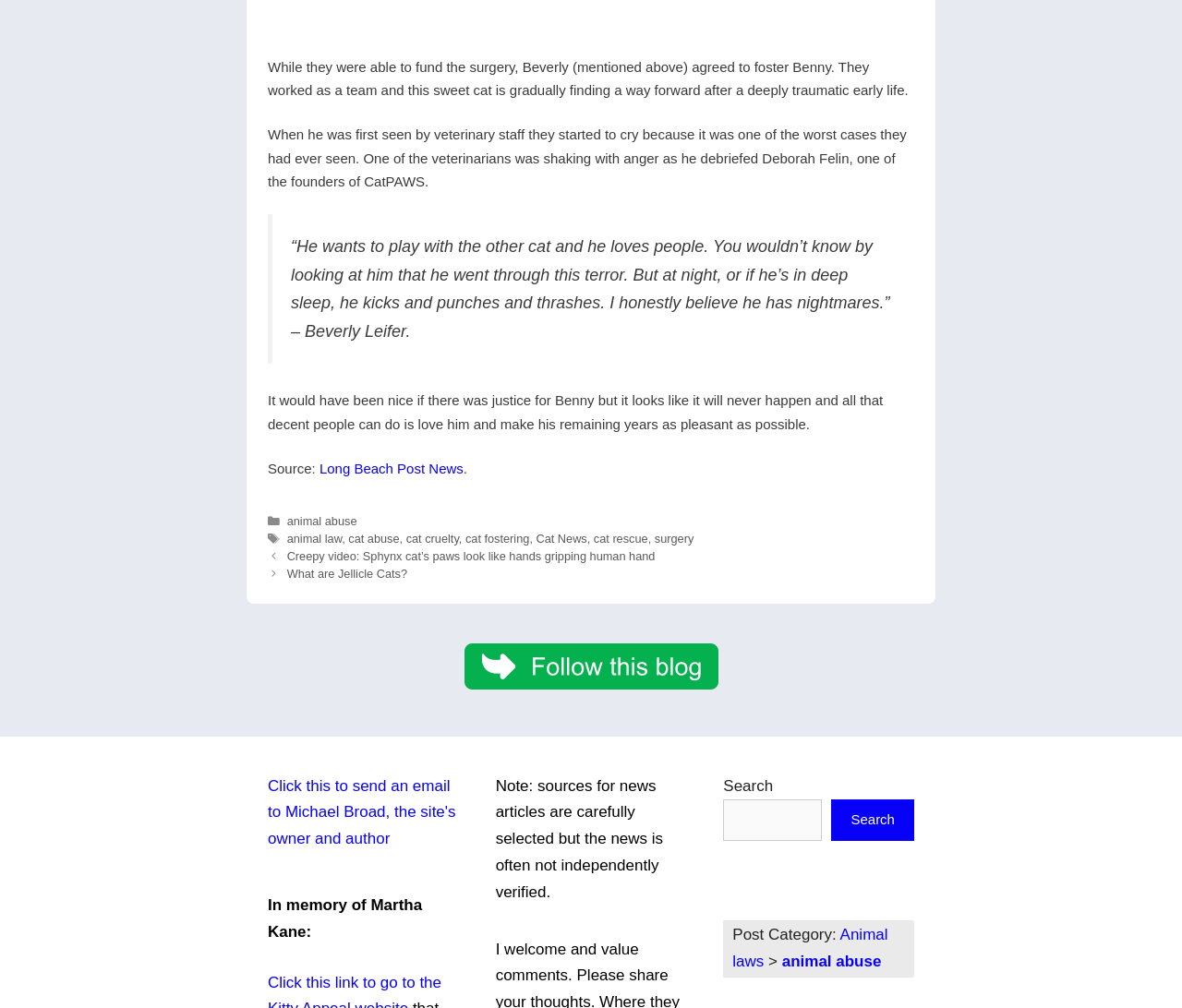What is the name of the cat mentioned in the article?
Using the image as a reference, answer with just one word or a short phrase.

Benny